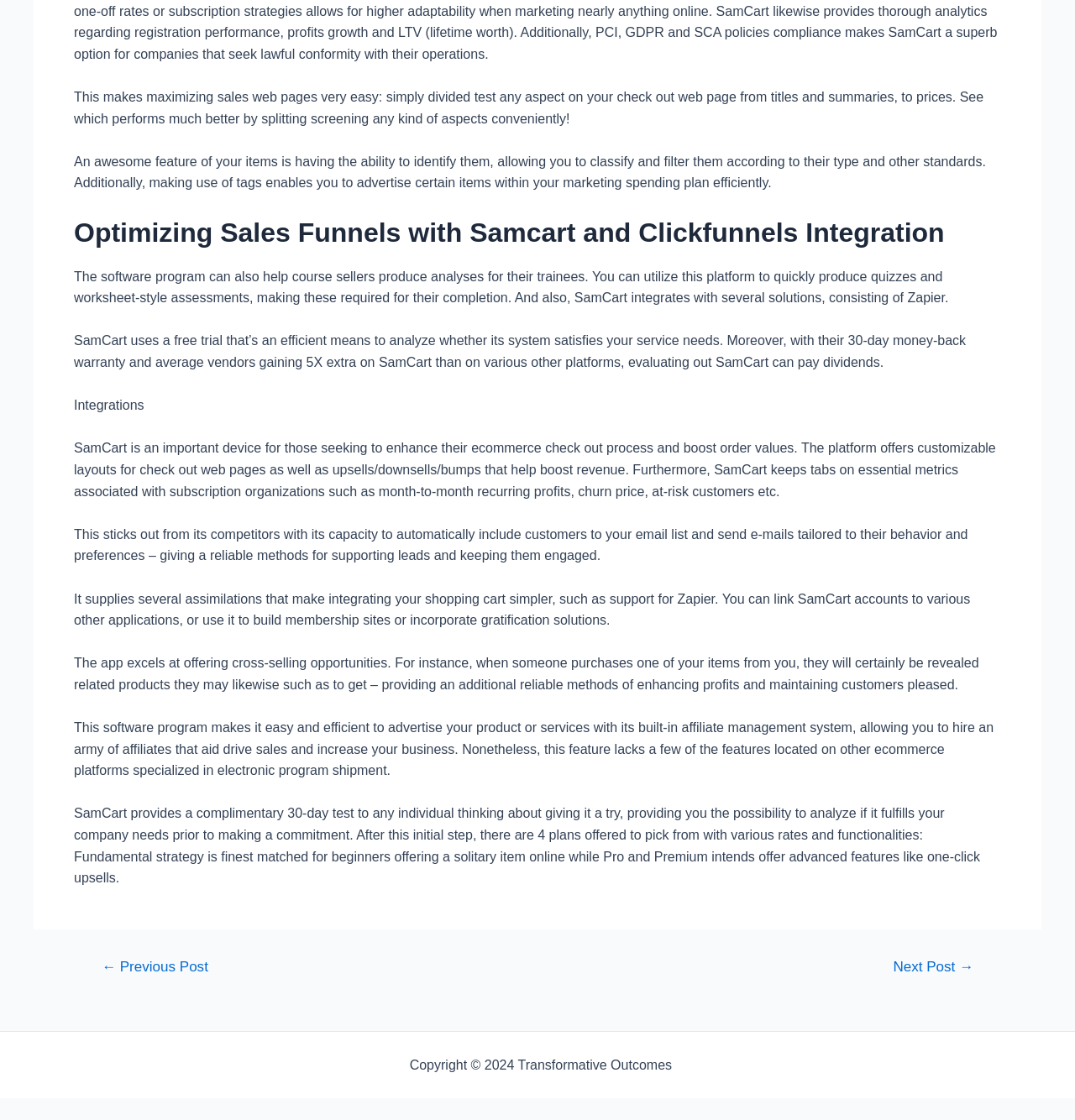How many plans are available on SamCart?
Answer the question based on the image using a single word or a brief phrase.

4 plans